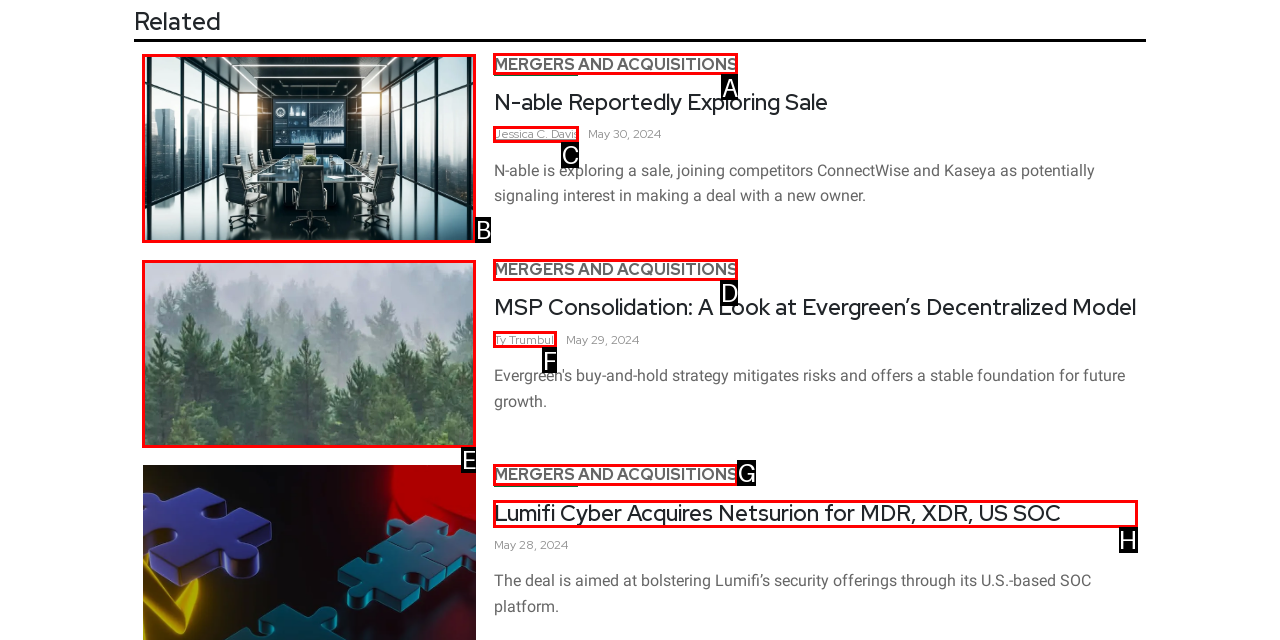Identify the letter corresponding to the UI element that matches this description: Mergers and Acquisitions
Answer using only the letter from the provided options.

D